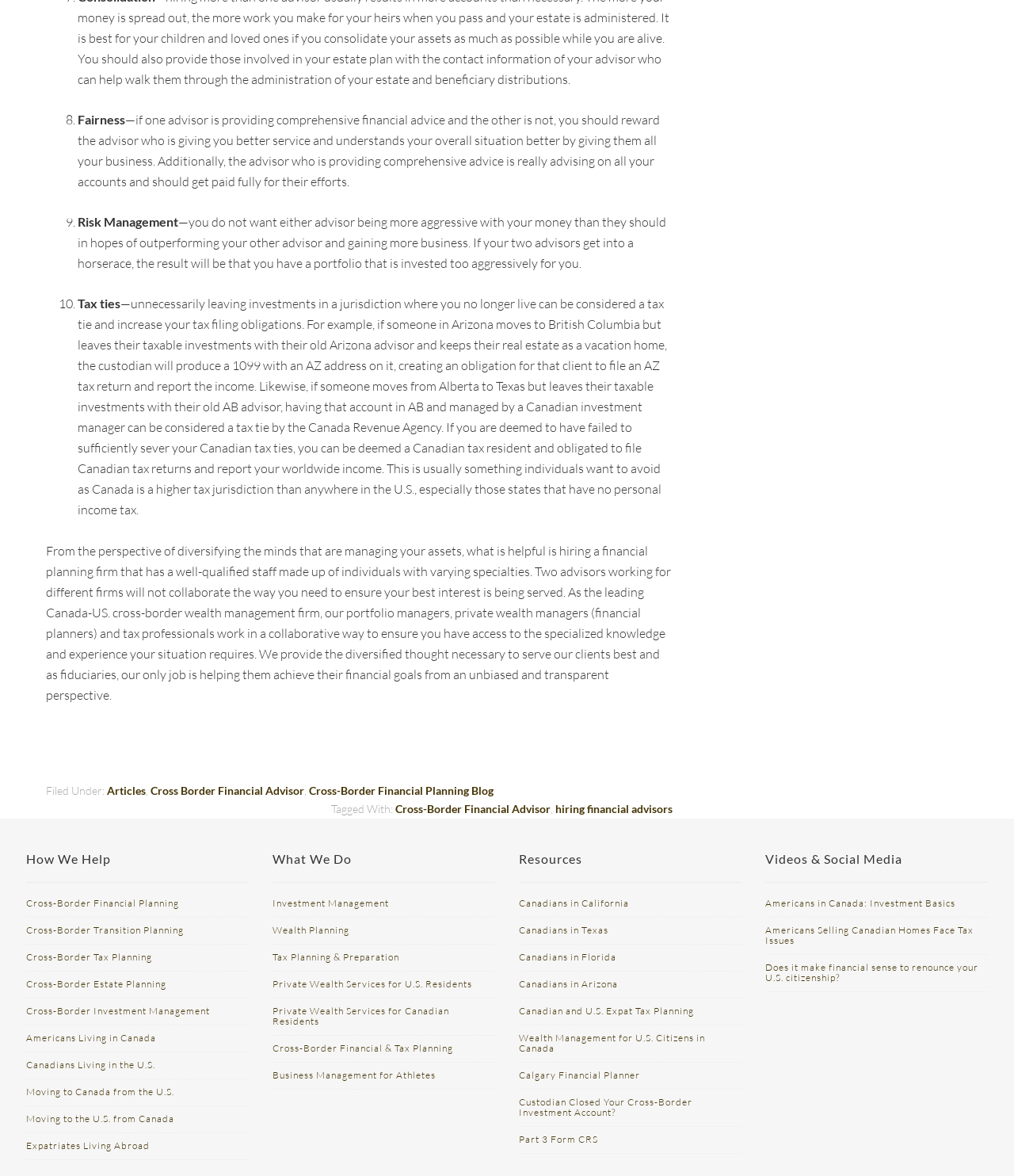What is the purpose of hiring a financial planning firm?
Refer to the image and give a detailed response to the question.

According to the webpage, hiring a financial planning firm with a well-qualified staff made up of individuals with varying specialties can provide diversified thought and ensure the best interest of the client is being served.